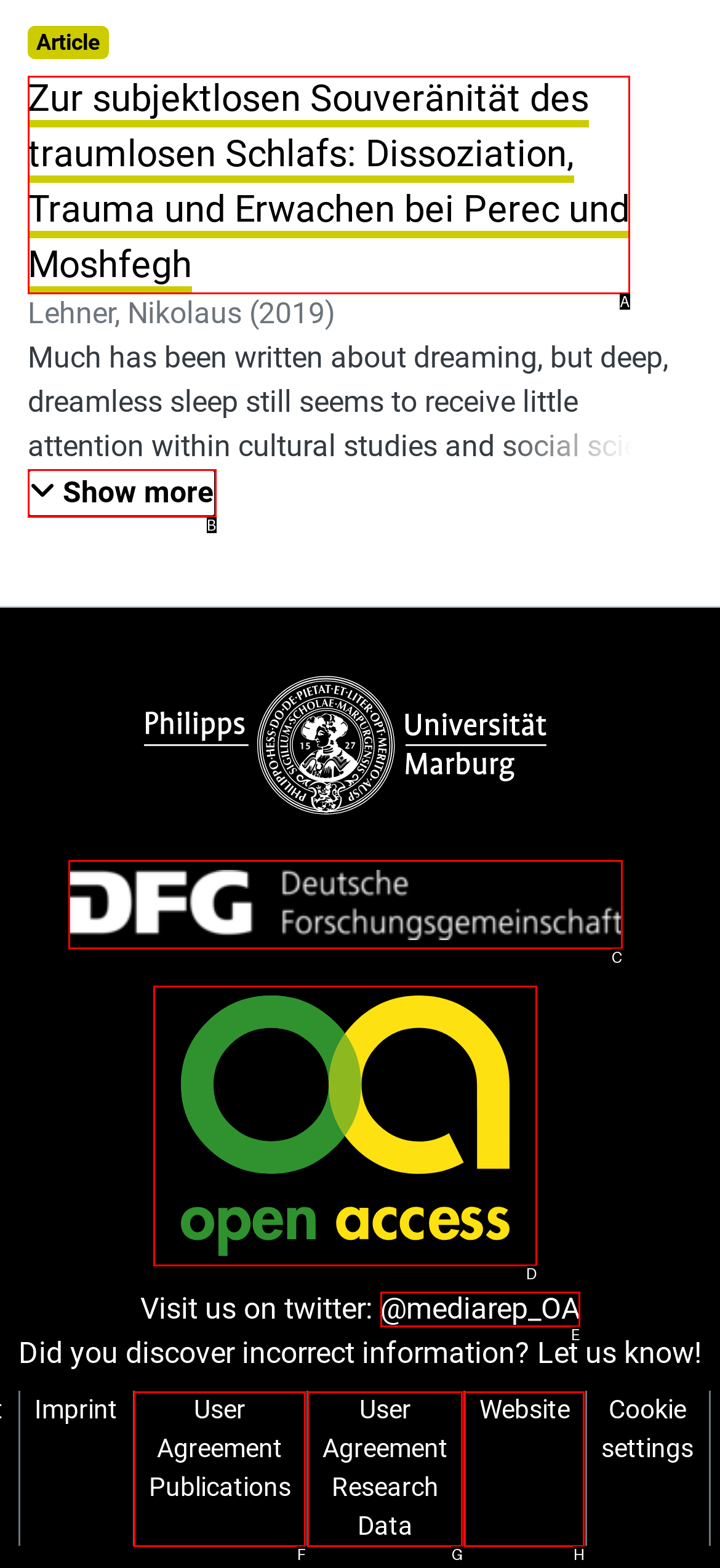Which UI element matches this description: Website?
Reply with the letter of the correct option directly.

H